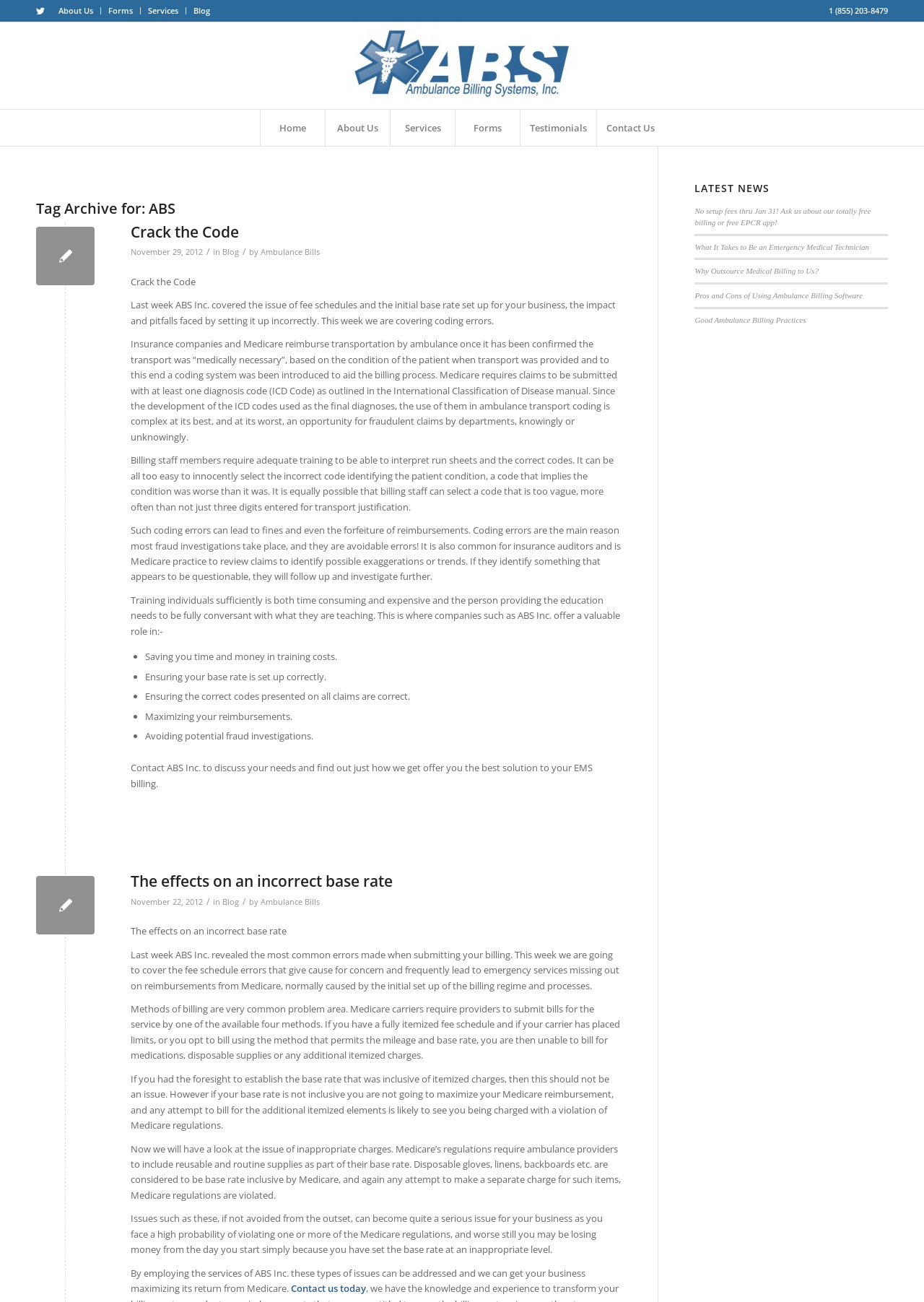What is the purpose of ABS Inc.?
Please provide a single word or phrase as your answer based on the screenshot.

To help with EMS billing